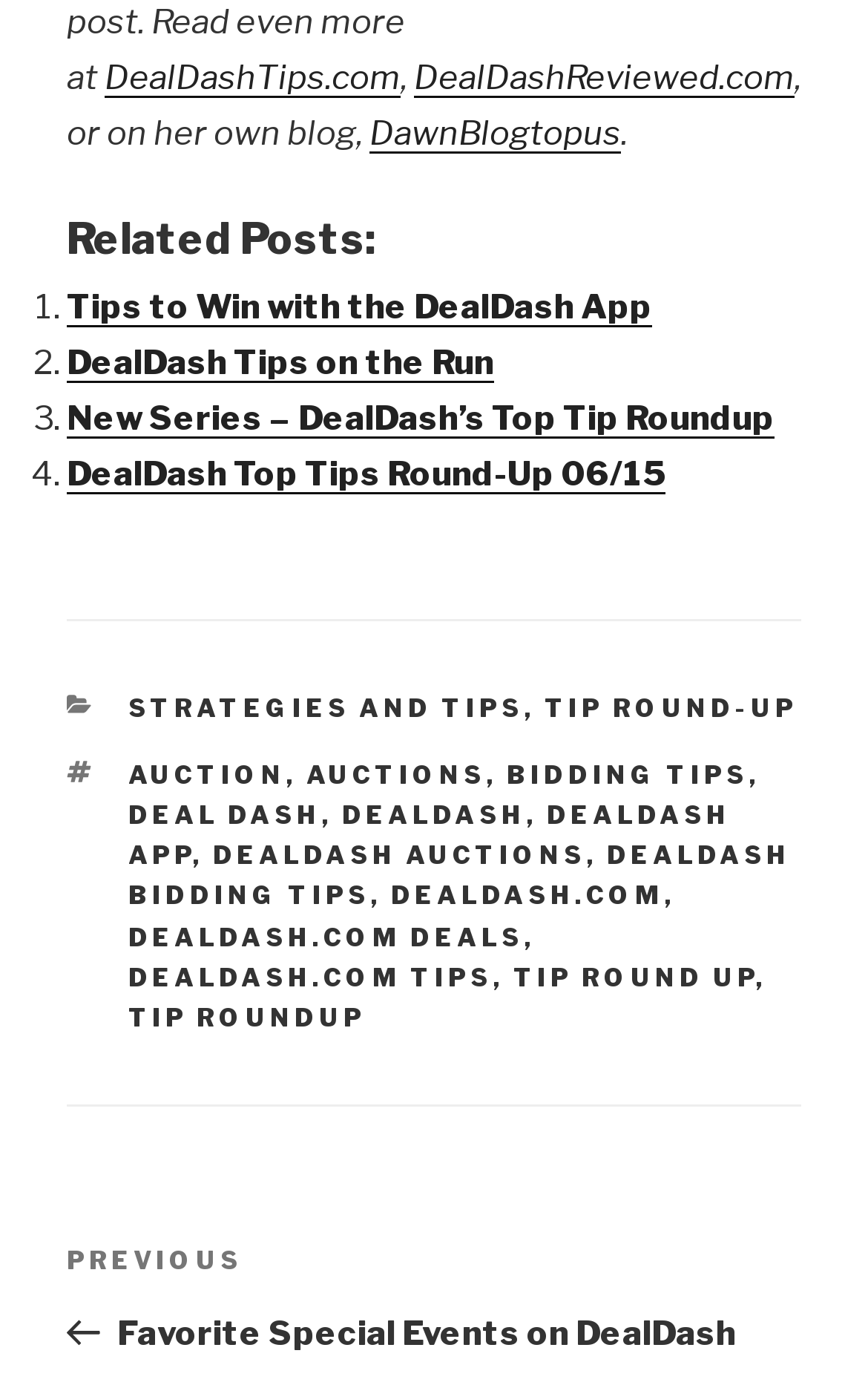Identify the bounding box coordinates of the element that should be clicked to fulfill this task: "Check out related post 'Tips to Win with the DealDash App'". The coordinates should be provided as four float numbers between 0 and 1, i.e., [left, top, right, bottom].

[0.077, 0.208, 0.751, 0.237]